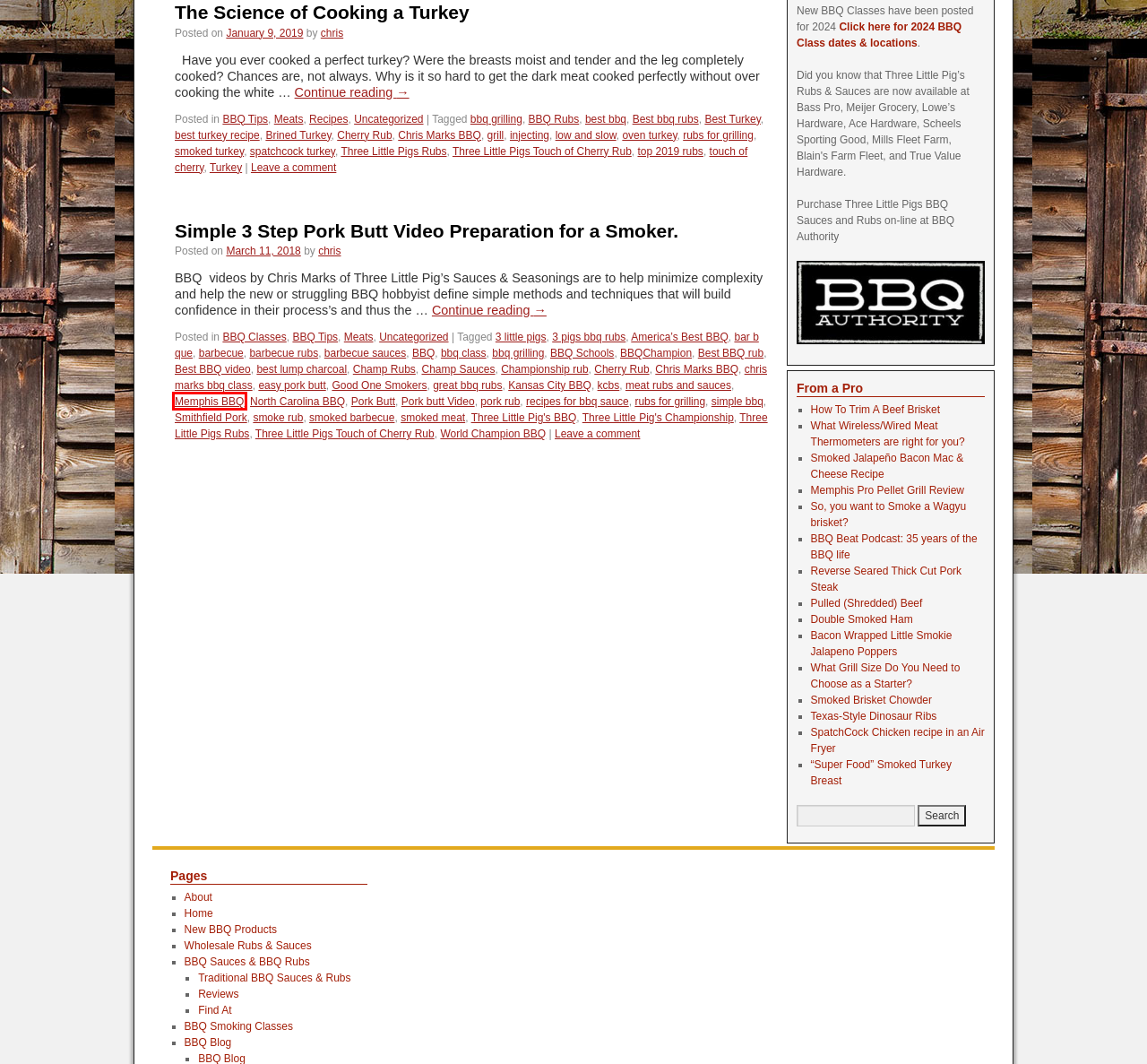You’re provided with a screenshot of a webpage that has a red bounding box around an element. Choose the best matching webpage description for the new page after clicking the element in the red box. The options are:
A. BBQ Beat Podcast: 35 years of the BBQ life | Three Little Pigs BBQ Rubs & Sauces
B. Double Smoked Ham | Three Little Pigs BBQ Rubs & Sauces
C. Reverse Seared Thick Cut Pork Steak | Three Little Pigs BBQ Rubs & Sauces
D. Simple 3 Step Pork Butt Video Preparation for a Smoker. | Three Little Pigs BBQ Rubs & Sauces
E. Bacon Wrapped Little Smokie Jalapeno Poppers | Three Little Pigs BBQ Rubs & Sauces
F. Pork Butt | Three Little Pigs BBQ Rubs & Sauces
G. Smoked Brisket Chowder | Three Little Pigs BBQ Rubs & Sauces
H. Memphis BBQ | Three Little Pigs BBQ Rubs & Sauces

H